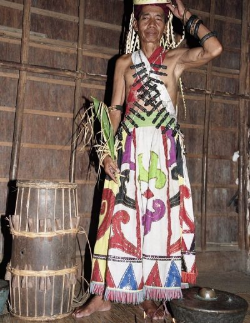Detail the scene depicted in the image with as much precision as possible.

The image captures a traditional cultural figure, likely a tribal elder or leader, standing proudly in a richly decorated outfit. The attire features vibrant colors and intricate patterns, reflecting the artistic heritage of his community. He wears a headdress adorned with natural elements and holds grass or plants, symbolizing a connection to nature. In the background, the setting reveals a rustic, wooden structure, suggesting a traditional dwelling, which enhances the cultural context of the scene. This imagery evokes a sense of respect for indigenous traditions and the significance of cultural identity.